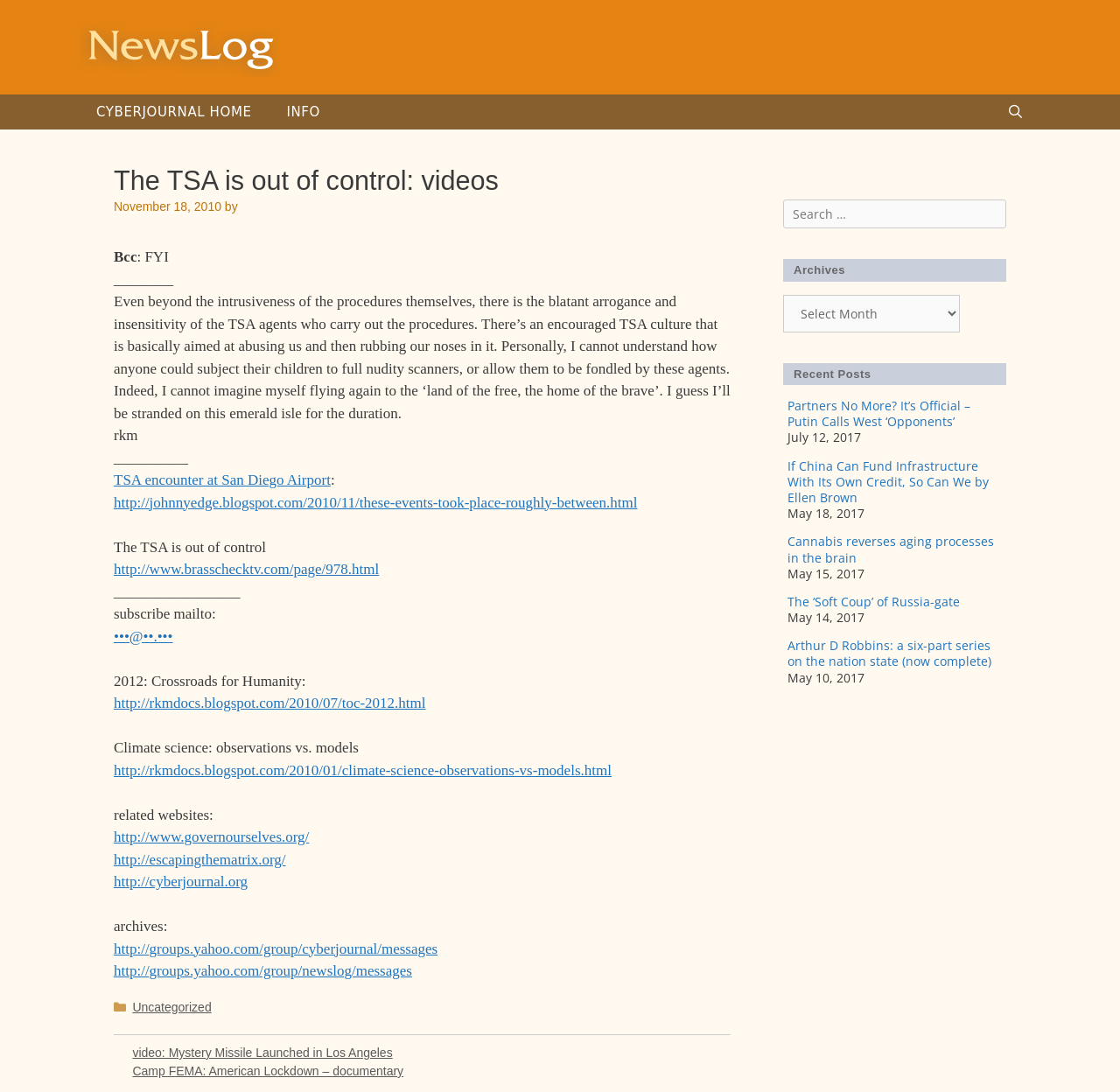Identify and provide the main heading of the webpage.

The TSA is out of control: videos